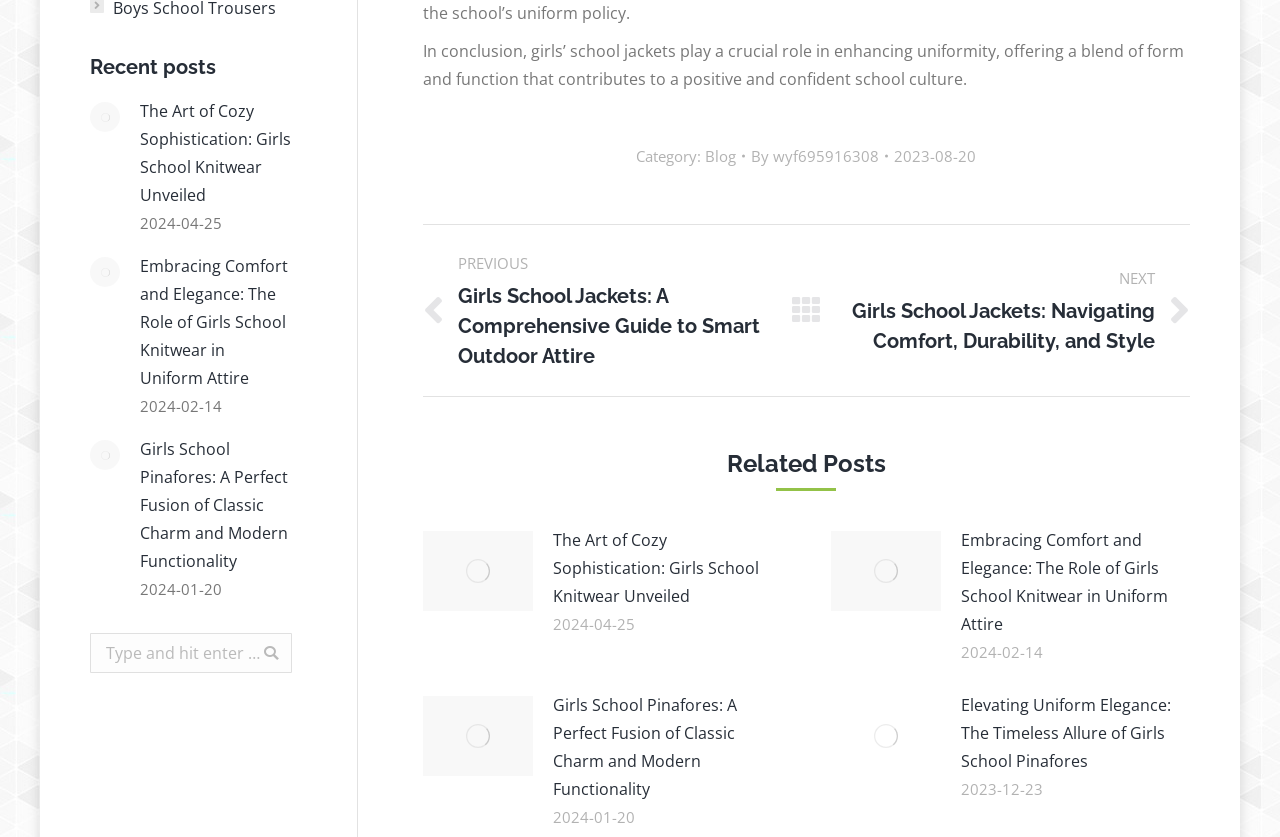Bounding box coordinates are to be given in the format (top-left x, top-left y, bottom-right x, bottom-right y). All values must be floating point numbers between 0 and 1. Provide the bounding box coordinate for the UI element described as: CHIMICHURRI, ORIGINAL FLAVOR, 12.5OZ

None